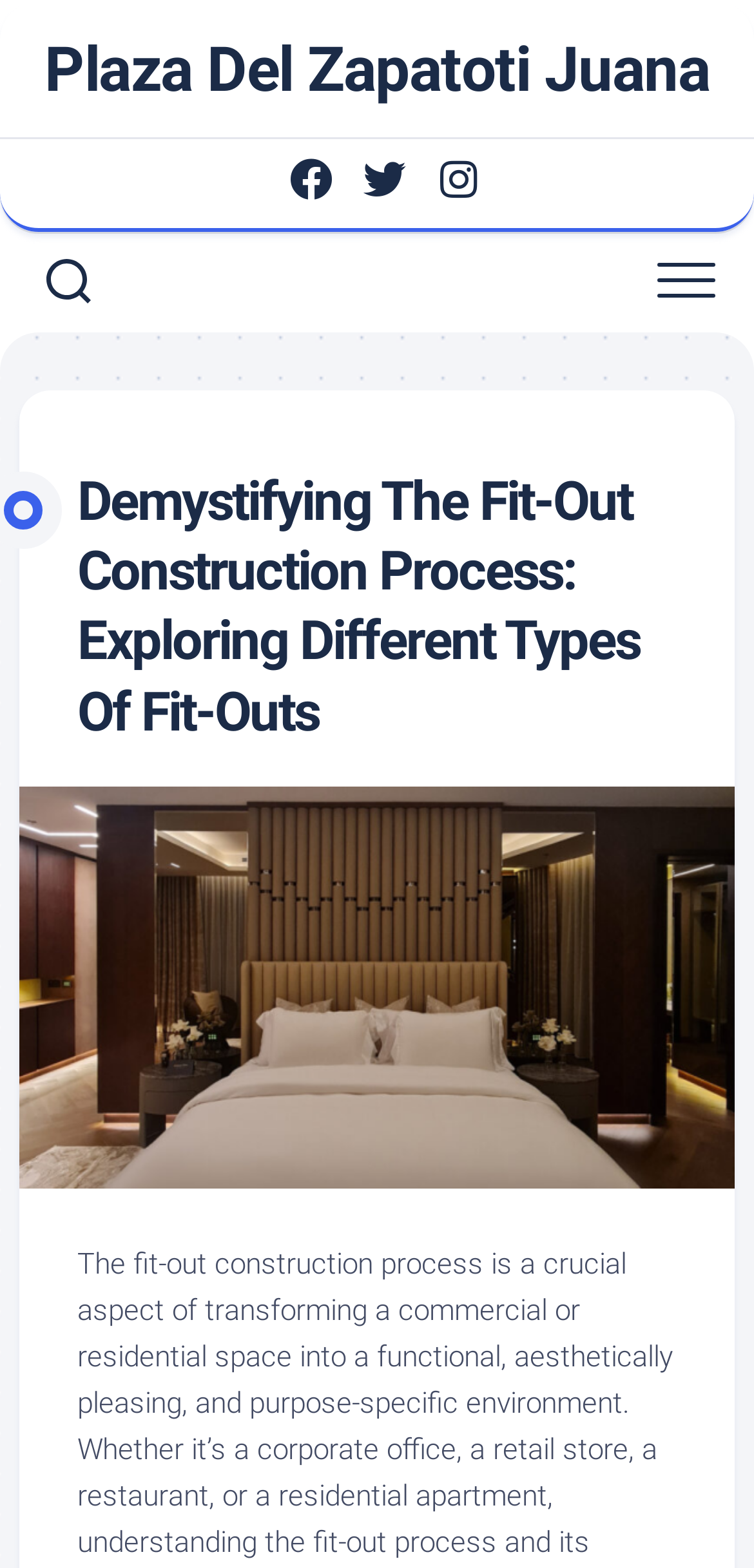Give a one-word or one-phrase response to the question:
What is the purpose of the button on the top right?

Menu